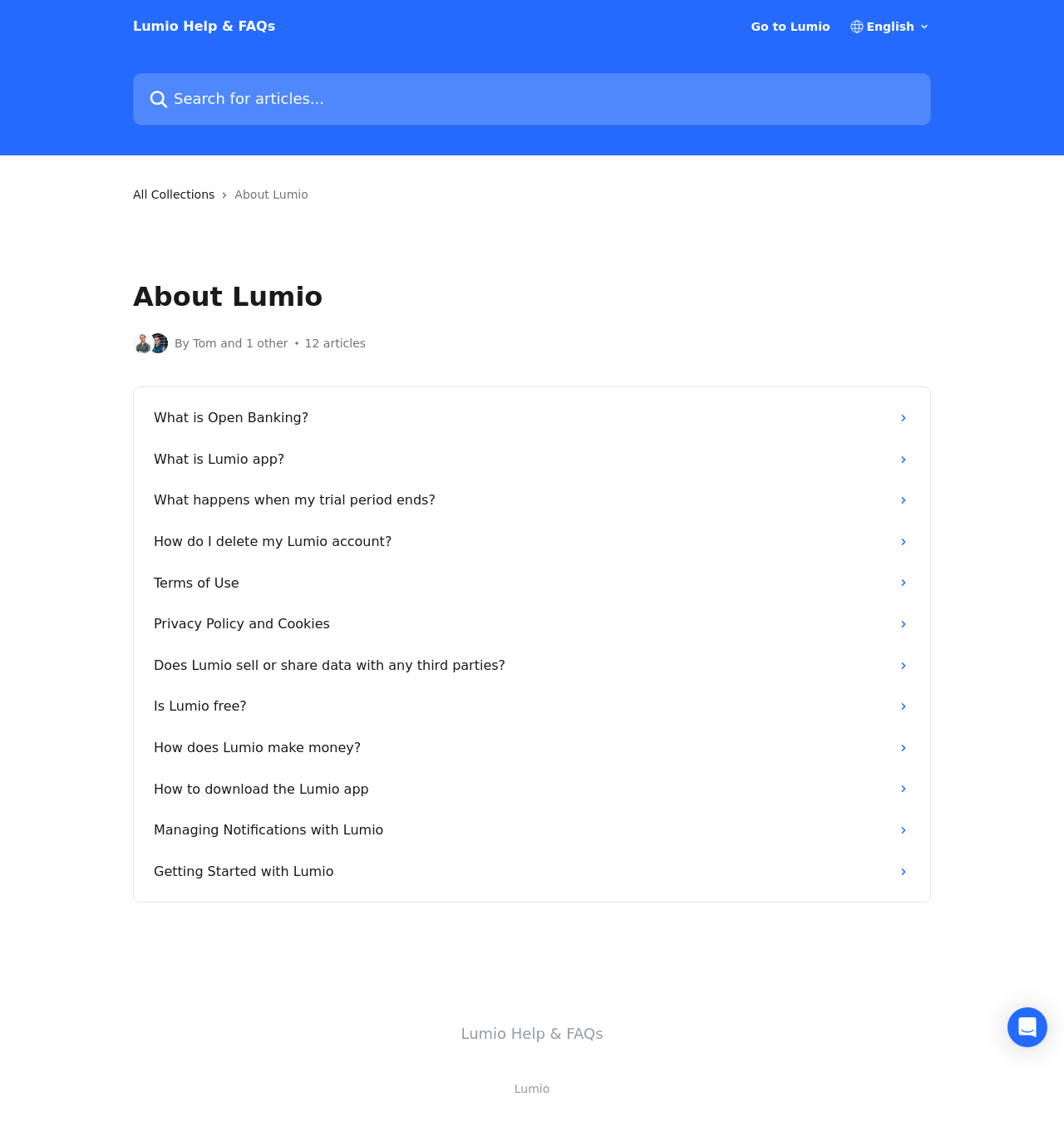Give a detailed explanation of the elements present on the webpage.

The webpage is about Lumio Help and FAQs, with a main section taking up most of the page. At the top, there is a header section with a link to "Go to Lumio" on the right, a combobox, and two images. Below the header, there is a search bar with a magnifying glass icon and a placeholder text "Search for articles...".

On the left side of the page, there is a section with a link to "All Collections" and an image. Below it, there is a heading "About Lumio" and two avatar images of Tom Richardson and Charlie Richardson, with a text "By Tom and 1 other" and an image. Next to it, there is a text "12 articles".

The main content of the page is a list of FAQs, with 12 links to different questions, such as "What is Open Banking?", "What is Lumio app?", and "How do I delete my Lumio account?". Each link has an associated image on the right side. The FAQs are arranged in a vertical list, taking up most of the page.

At the bottom of the page, there are two links: "Lumio Help & FAQs" and "Lumio". On the right side of the page, there is a button "Open Intercom Messenger" with an image.

Overall, the page has a simple and clean layout, with a focus on providing easy access to various FAQs and help resources related to Lumio.